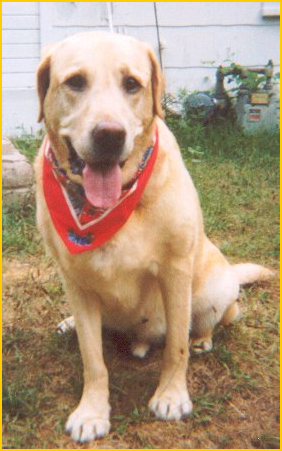What is the dog wearing around its neck?
Answer briefly with a single word or phrase based on the image.

A red bandana